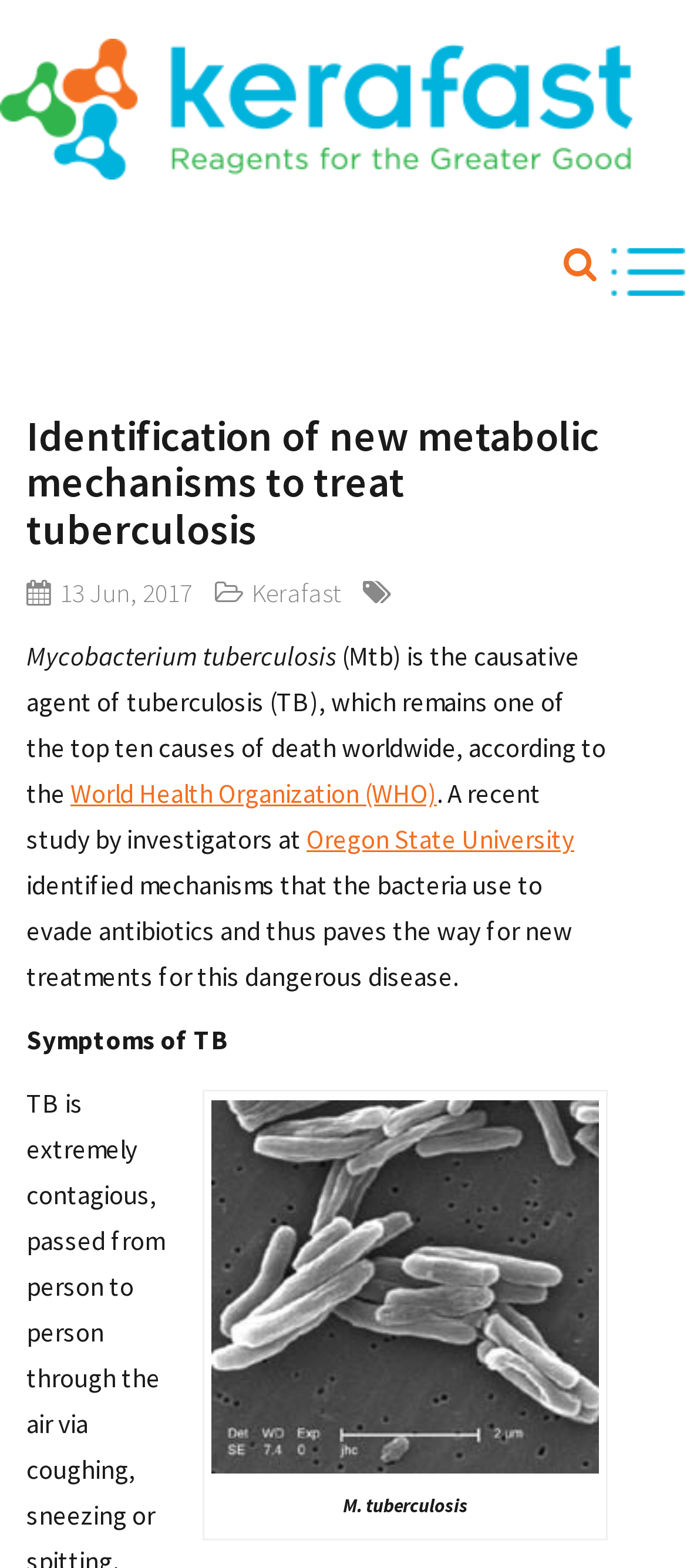Based on the element description World Health Organization (WHO), identify the bounding box of the UI element in the given webpage screenshot. The coordinates should be in the format (top-left x, top-left y, bottom-right x, bottom-right y) and must be between 0 and 1.

[0.103, 0.495, 0.636, 0.517]